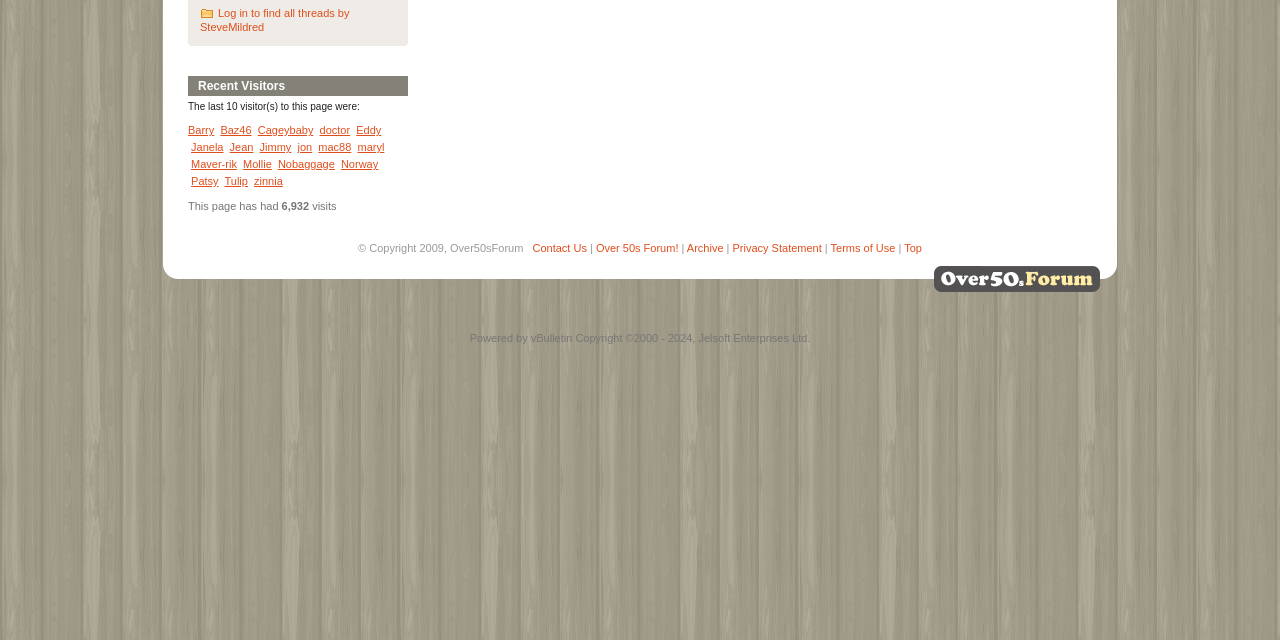Identify the bounding box for the UI element described as: "Maver-rik". The coordinates should be four float numbers between 0 and 1, i.e., [left, top, right, bottom].

[0.149, 0.247, 0.185, 0.266]